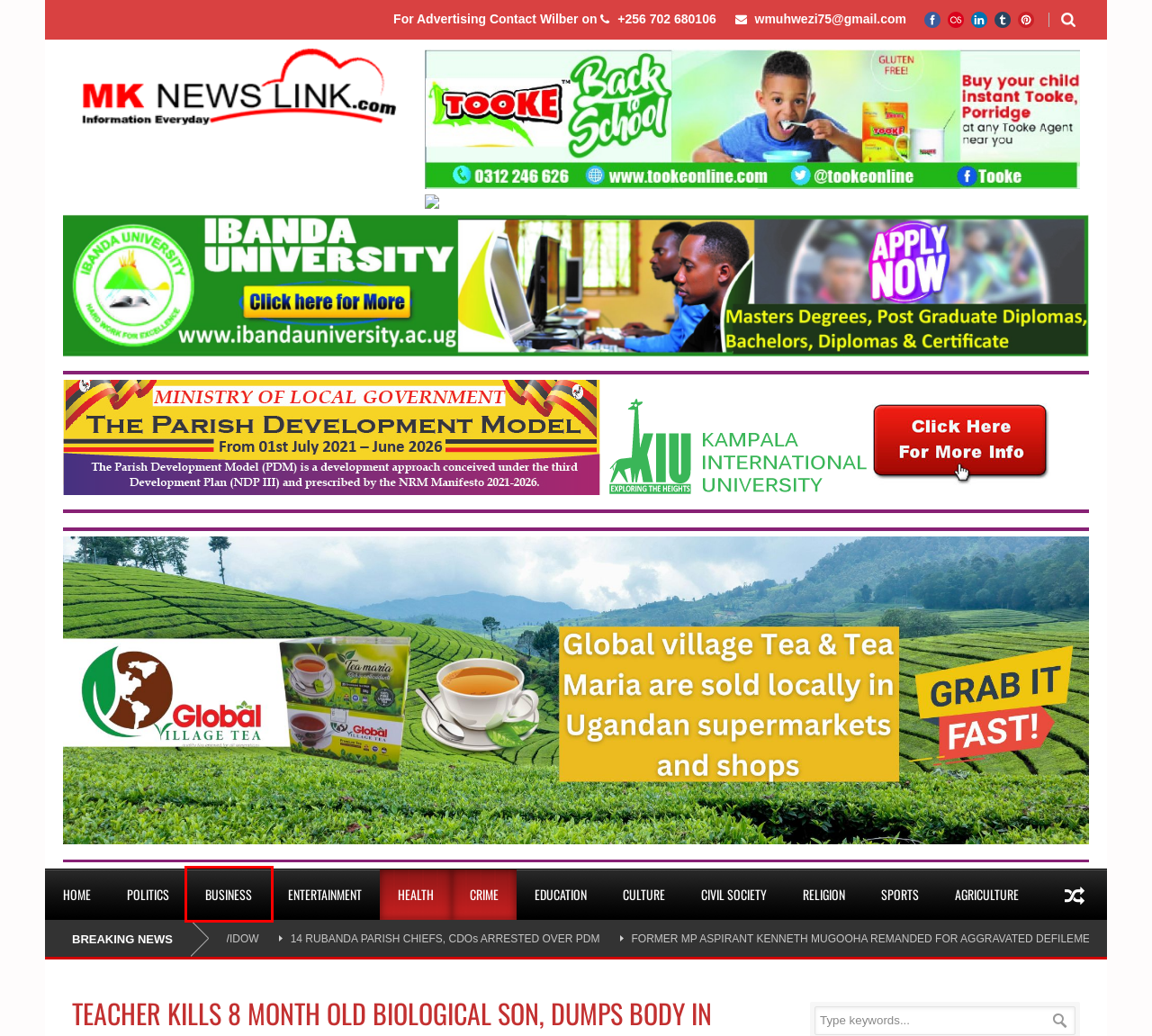Look at the given screenshot of a webpage with a red rectangle bounding box around a UI element. Pick the description that best matches the new webpage after clicking the element highlighted. The descriptions are:
A. MK Newslink  Home - MK Newslink
B. MK Newslink  Education Archives - MK Newslink
C. MK Newslink  Politics Archives - MK Newslink
D. MK Newslink  Sports Archives - MK Newslink
E. MK Newslink  Business Archives - MK Newslink
F. MK Newslink  Health Archives - MK Newslink
G. MK Newslink  Crime Archives - MK Newslink
H. MK Newslink  FORMER MP ASPIRANT KENNETH MUGOOHA REMANDED FOR AGGRAVATED DEFILEMENT - MK Newslink

E